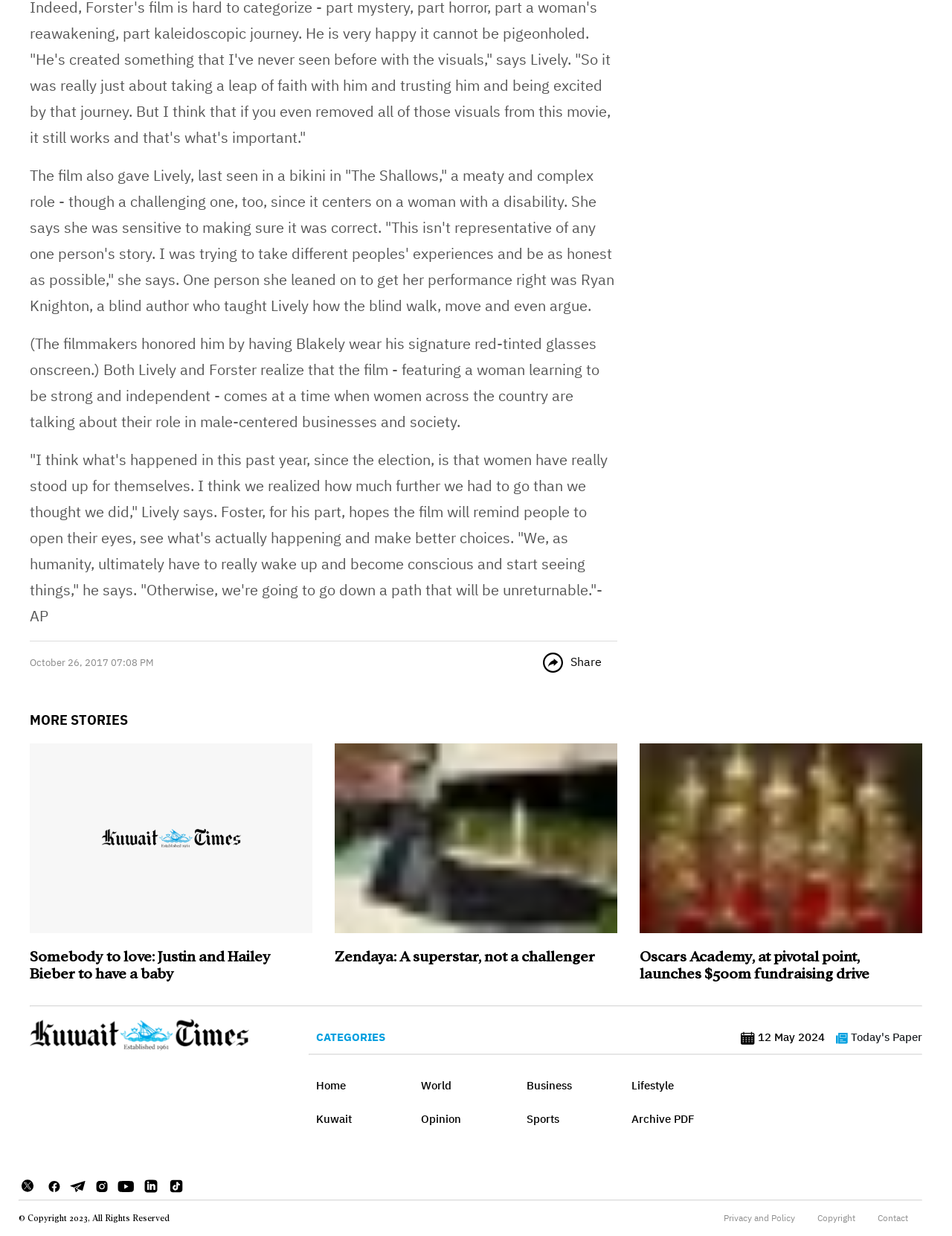Based on the element description "Privacy and Policy", predict the bounding box coordinates of the UI element.

[0.76, 0.982, 0.835, 0.989]